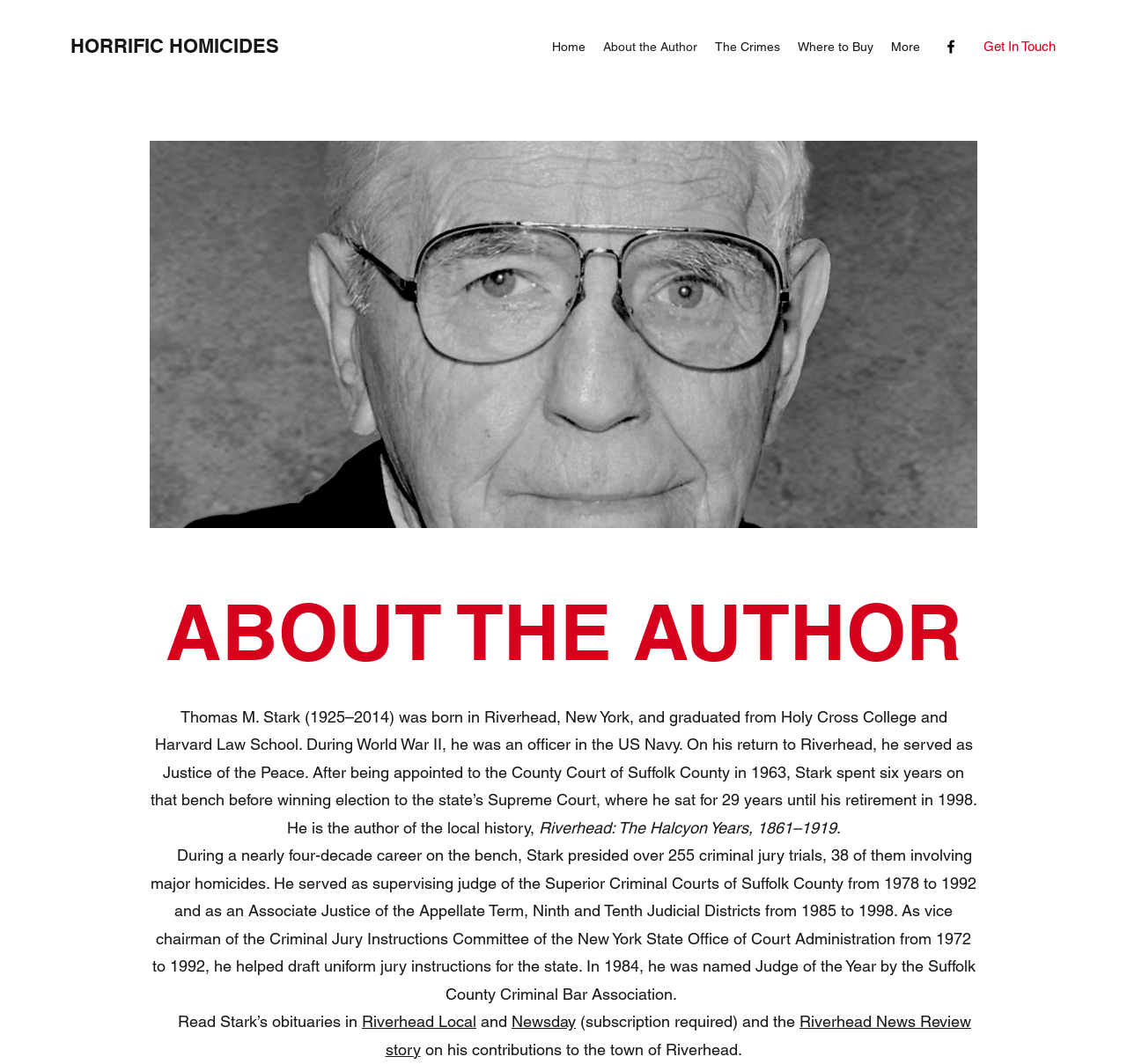Extract the bounding box coordinates of the UI element described: "Home". Provide the coordinates in the format [left, top, right, bottom] with values ranging from 0 to 1.

[0.482, 0.031, 0.527, 0.056]